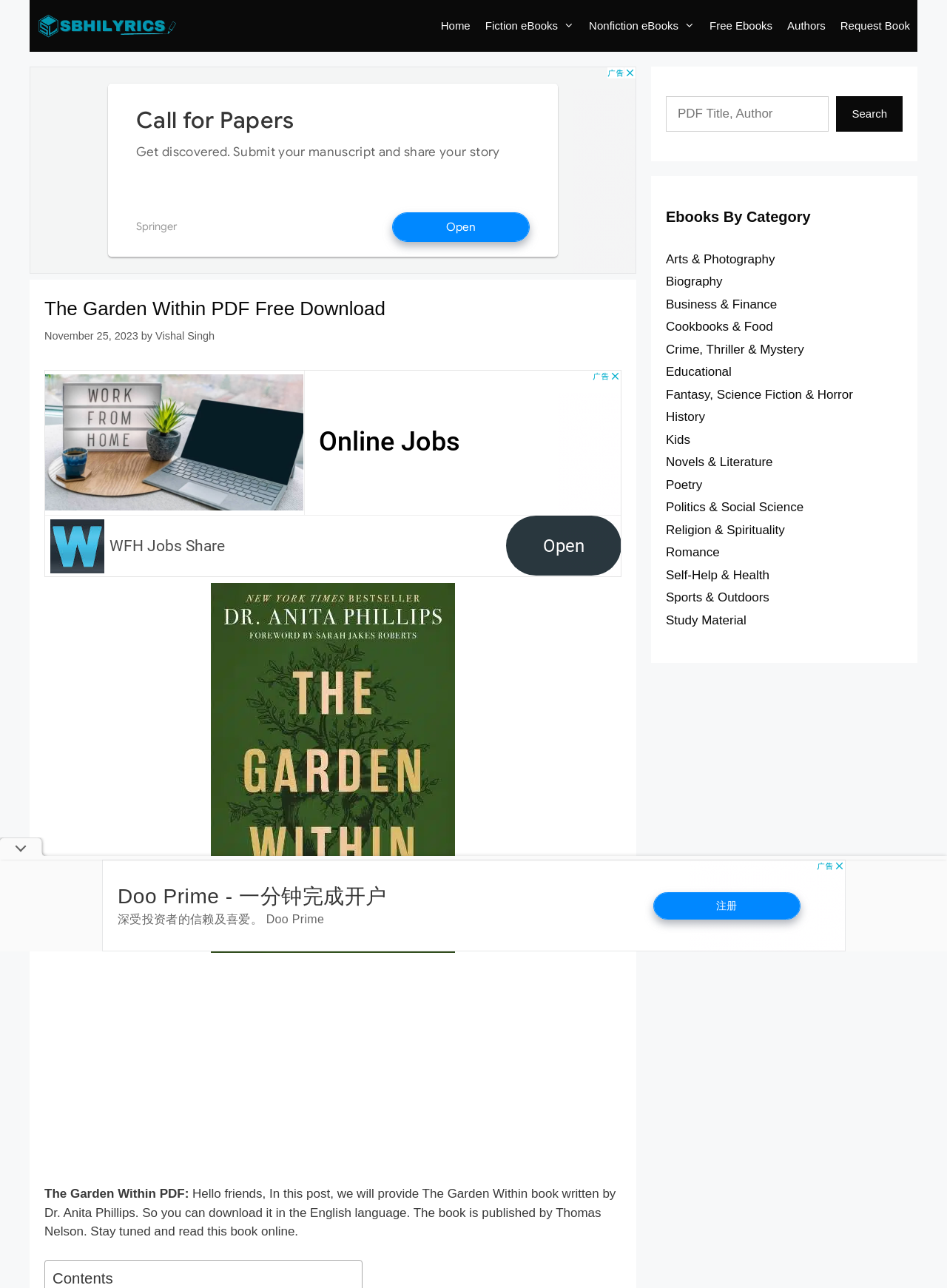Please specify the bounding box coordinates of the region to click in order to perform the following instruction: "View 'Nonfiction eBooks'".

[0.614, 0.0, 0.741, 0.04]